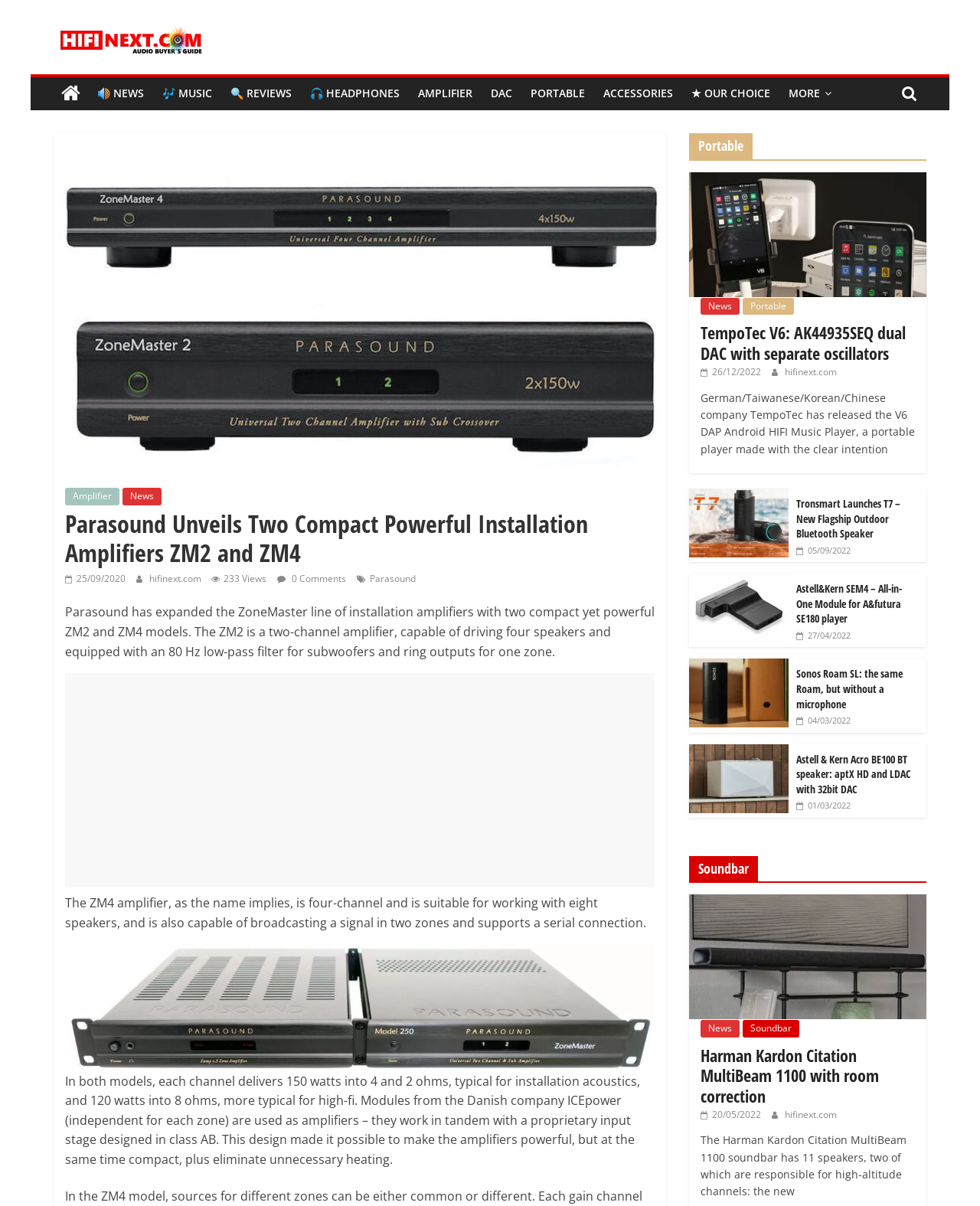How many zones can the ZM4 amplifier broadcast a signal in? From the image, respond with a single word or brief phrase.

Two